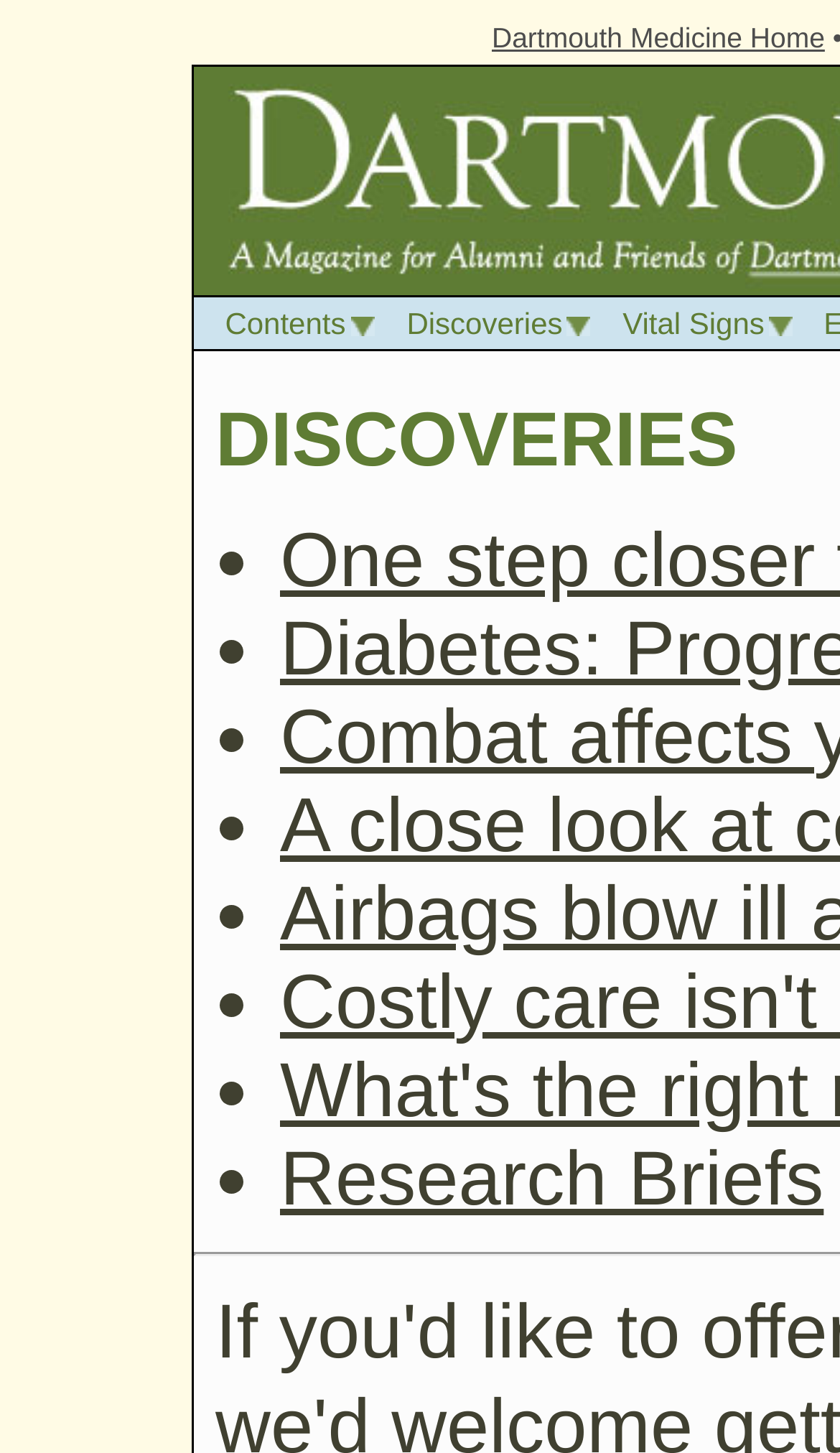Provide a one-word or short-phrase answer to the question:
How many articles are listed on this page?

7